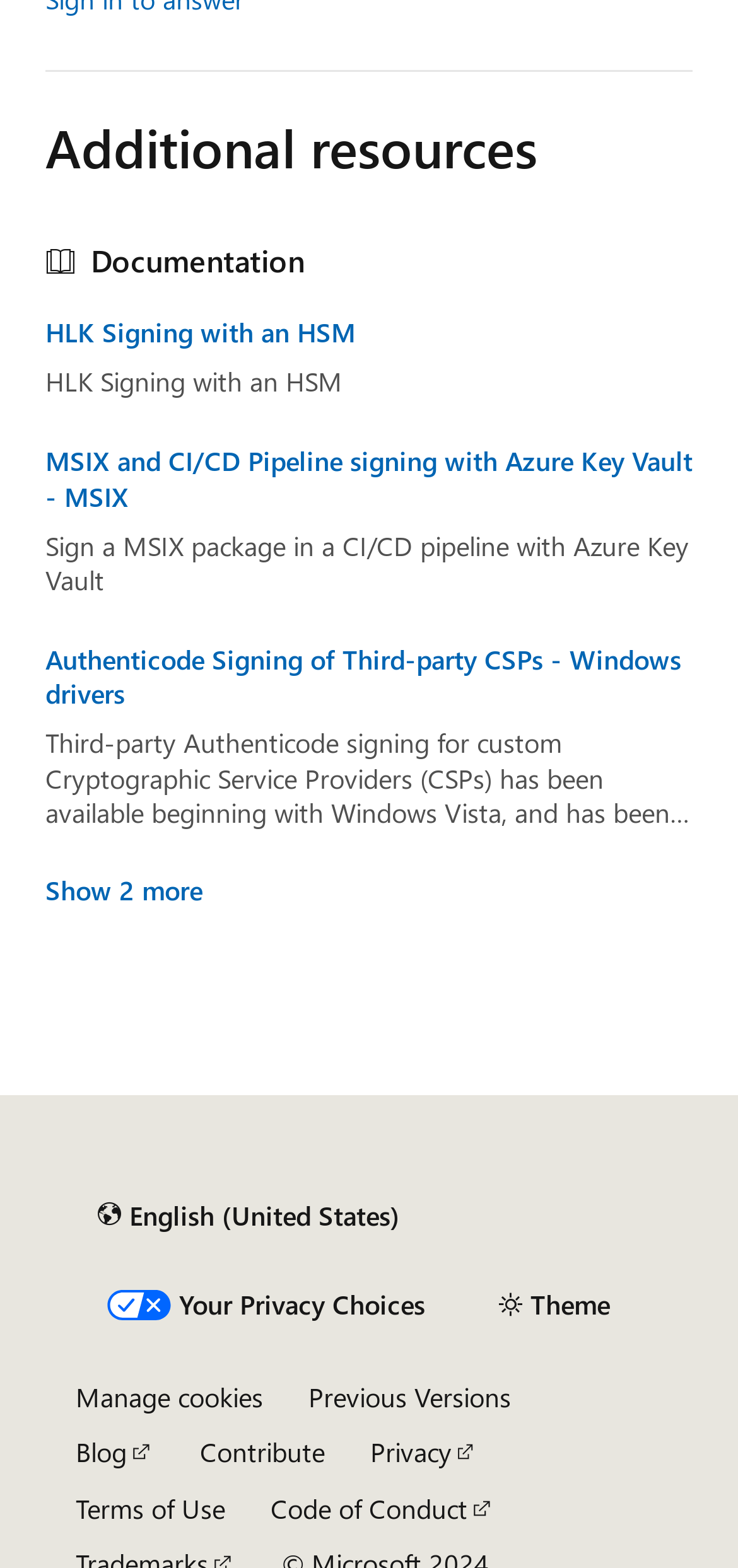What is the main topic of the webpage?
Look at the image and respond with a one-word or short phrase answer.

Resources